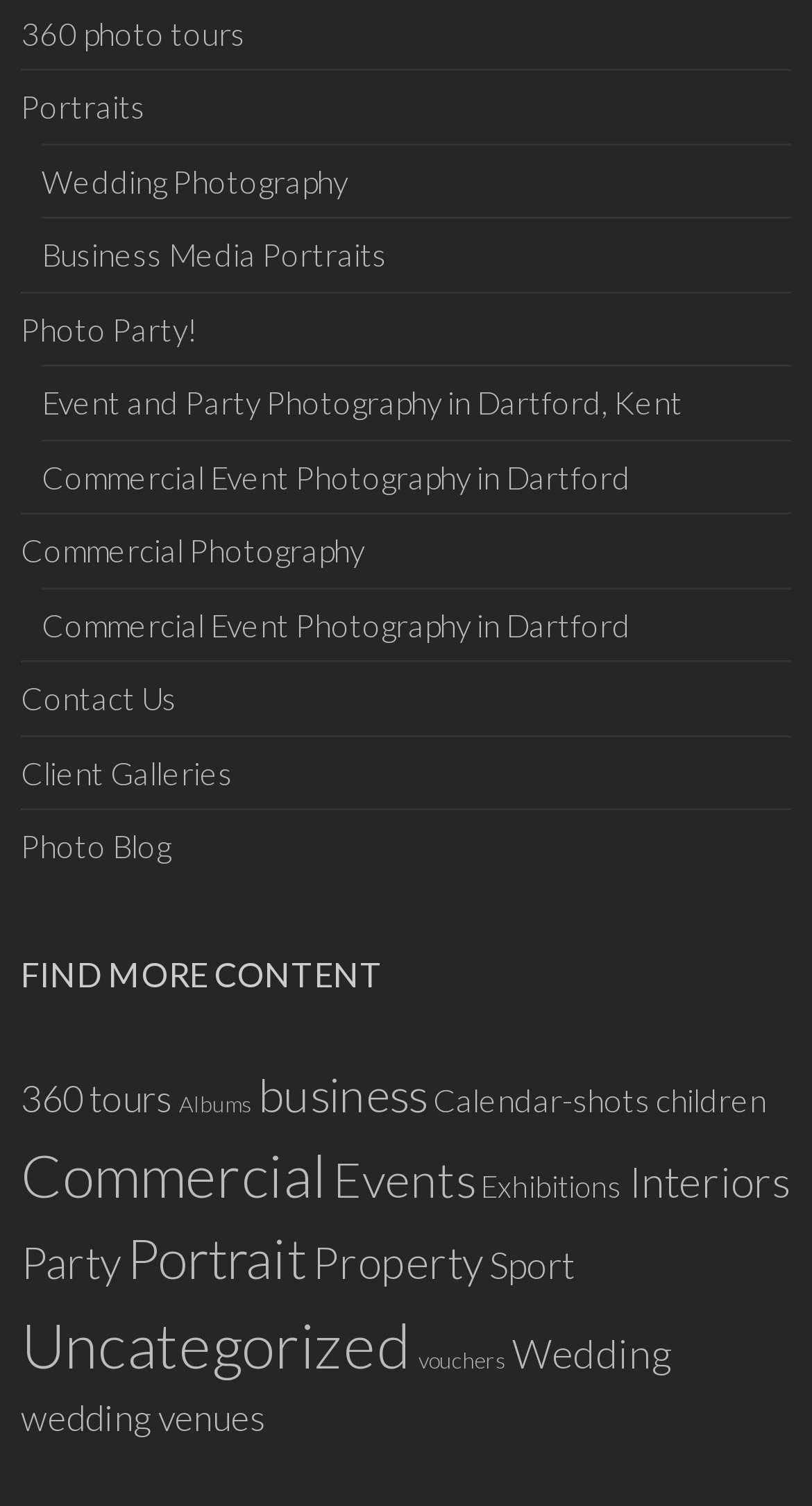Please identify the bounding box coordinates of the clickable element to fulfill the following instruction: "Check out Photo Blog". The coordinates should be four float numbers between 0 and 1, i.e., [left, top, right, bottom].

[0.026, 0.55, 0.21, 0.575]